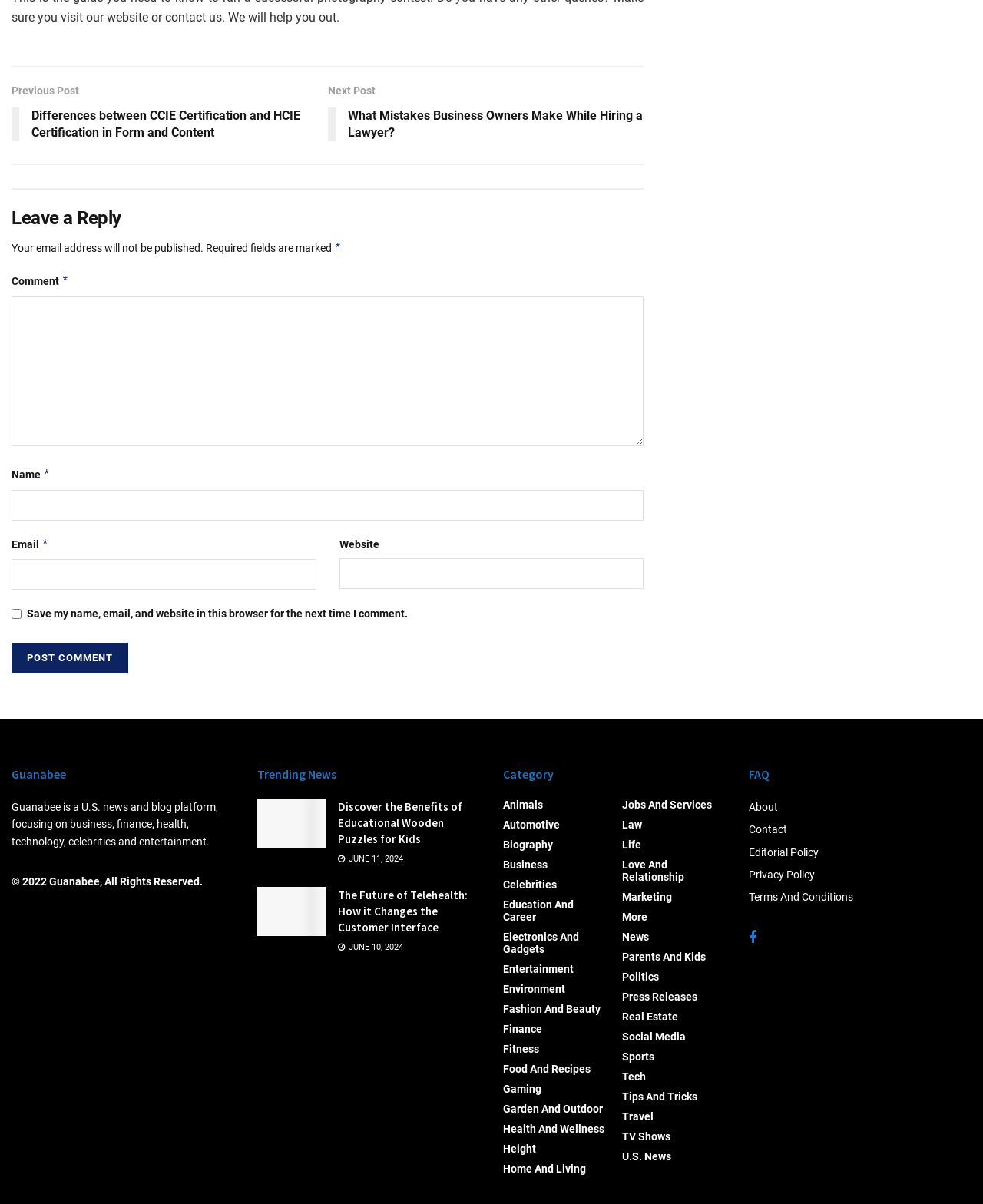Please identify the bounding box coordinates of where to click in order to follow the instruction: "Leave a comment".

[0.012, 0.171, 0.655, 0.193]